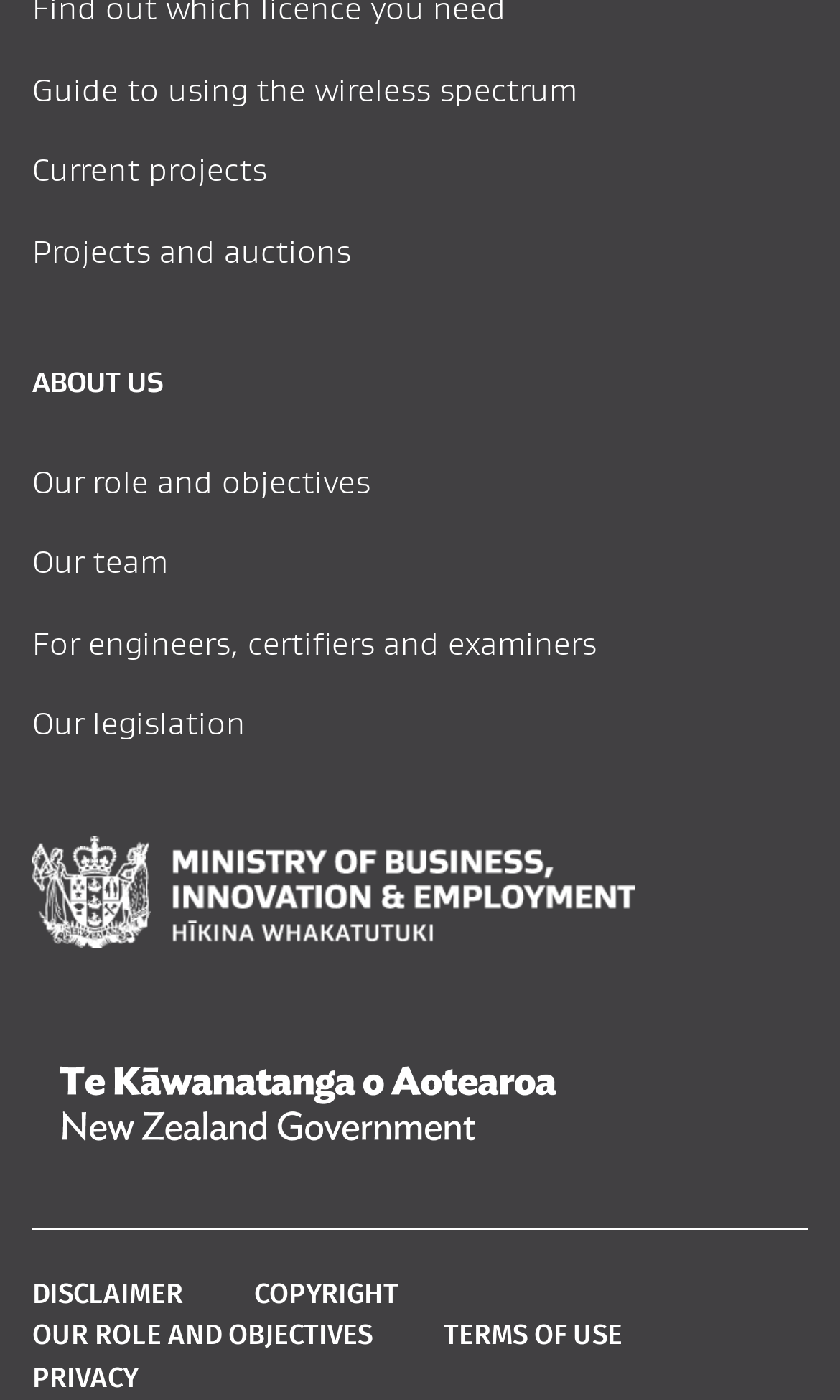Please find the bounding box coordinates of the element that you should click to achieve the following instruction: "Go to Yume's page". The coordinates should be presented as four float numbers between 0 and 1: [left, top, right, bottom].

None